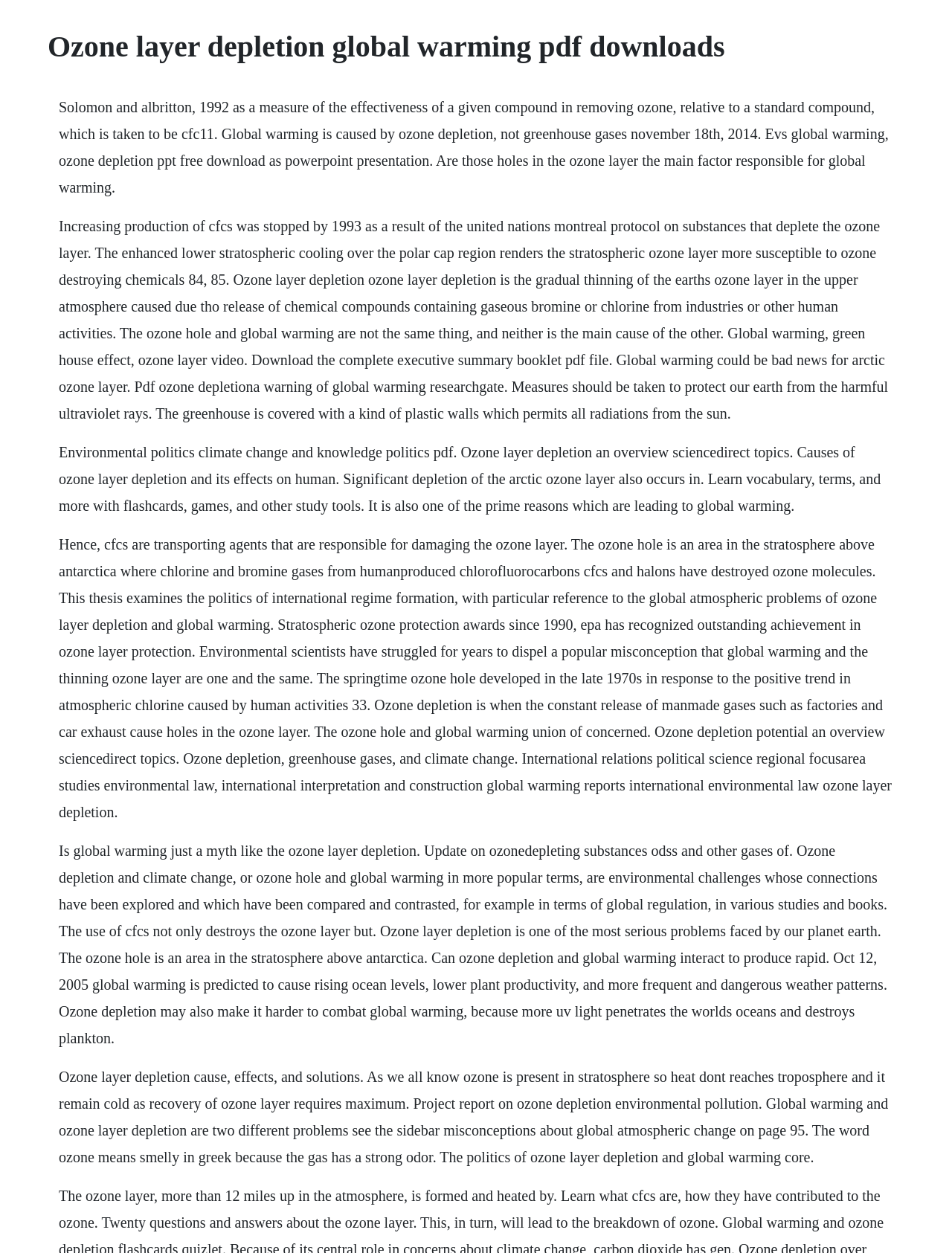Give a concise answer using only one word or phrase for this question:
How many paragraphs of text are on this webpage?

6